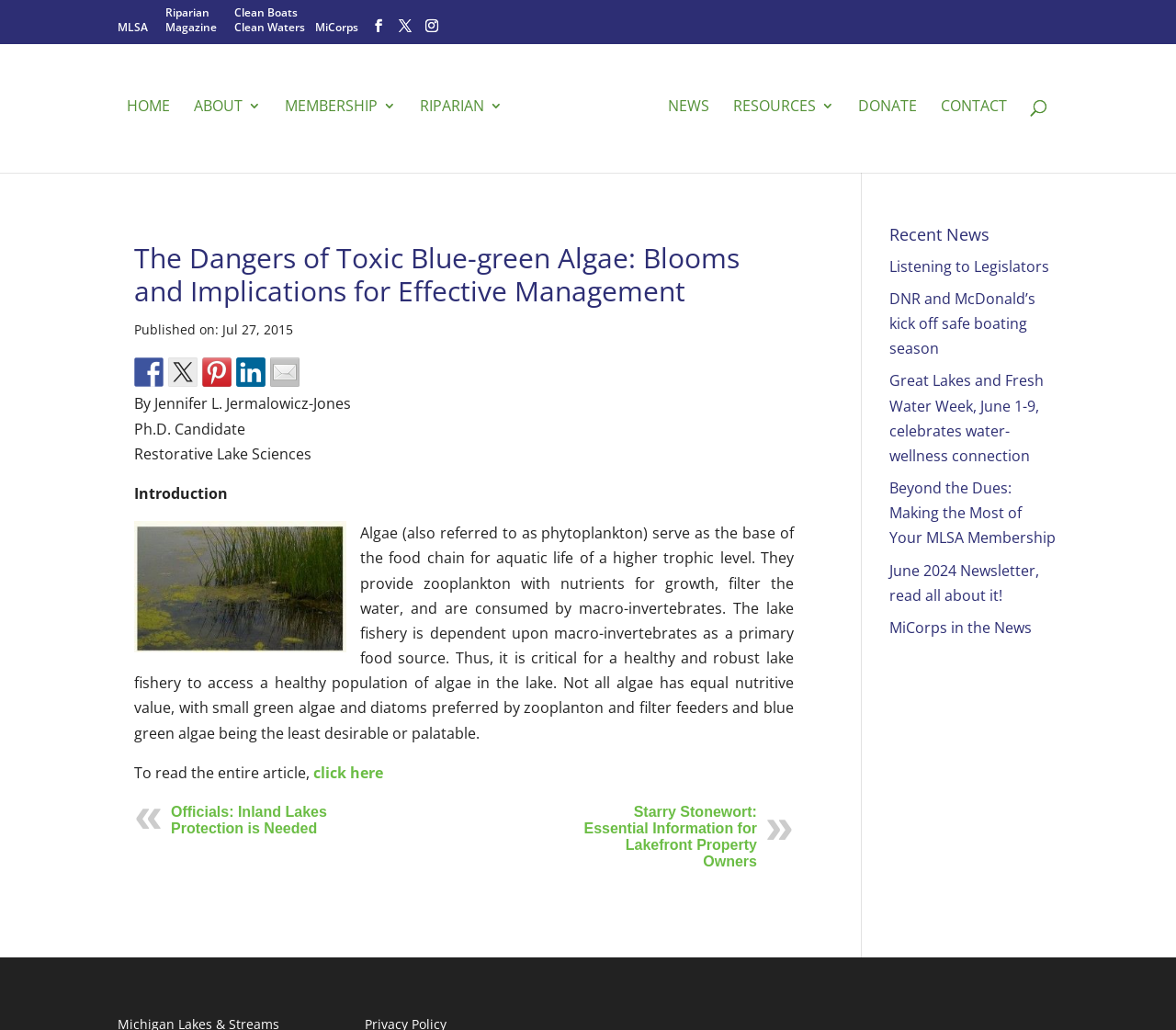Locate and extract the headline of this webpage.

The Dangers of Toxic Blue-green Algae: Blooms and Implications for Effective Management